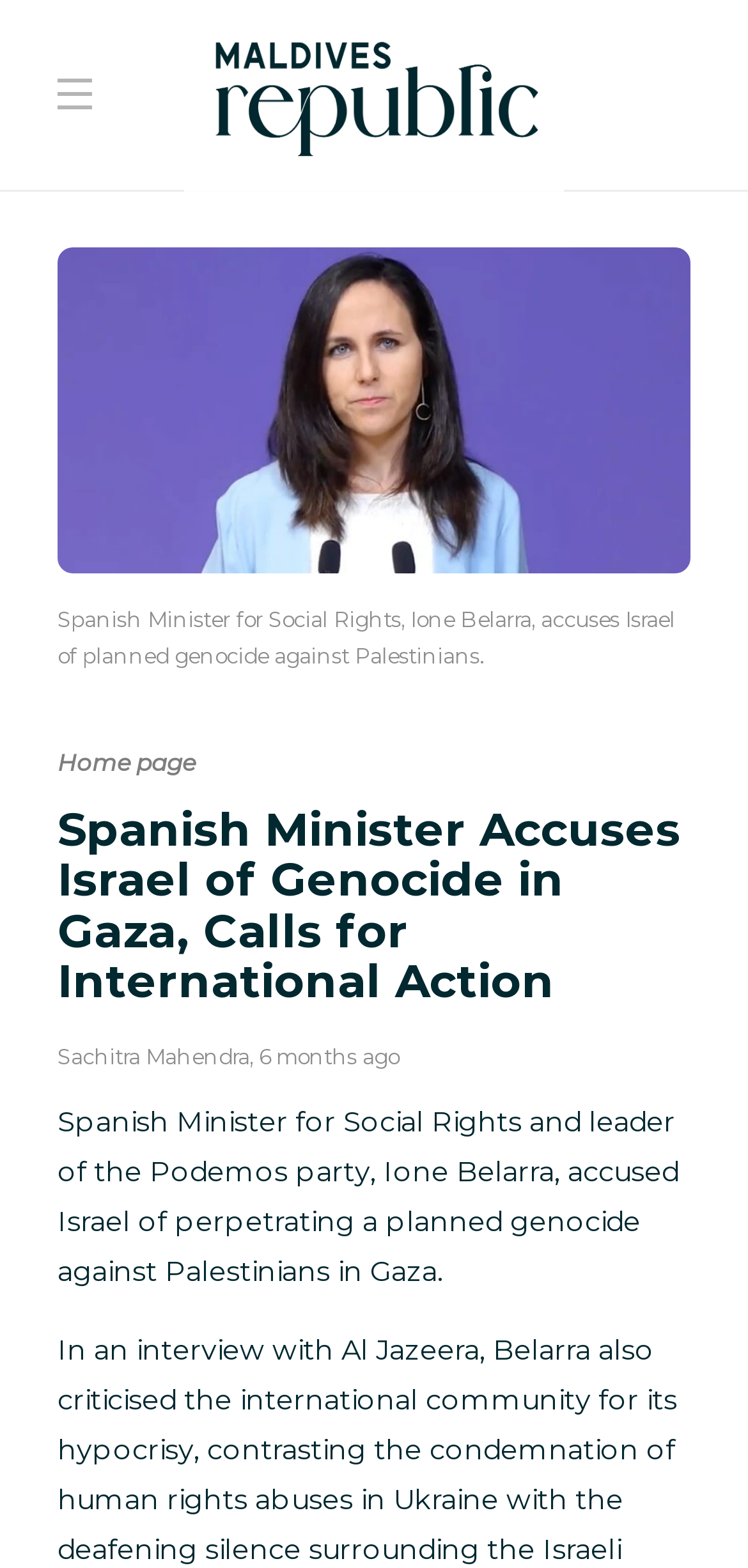Summarize the webpage with a detailed and informative caption.

The webpage is an article page with a focus on a news story. At the top, there is a large image with a caption "Spanish Minister Accuses Israel of Genocide in Gaza, Calls for International Action" that spans almost the entire width of the page. Below the image, there is a brief summary of the article, which states that Spanish Minister for Social Rights, Ione Belarra, accuses Israel of planned genocide against Palestinians.

To the top-right of the image, there are three links: "Home page", "Spanish Minister Accuses Israel of Genocide in Gaza, Calls for International Action", and "Sachitra Mahendra". The second link is also a heading that repeats the title of the article. Next to it, there is a link indicating that the article was published "6 months ago".

Below the summary, the main content of the article begins, which is a detailed report on the accusation made by the Spanish Minister. The text is divided into paragraphs, with the first paragraph stating that the Spanish Minister for Social Rights and leader of the Podemos party, Ione Belarra, accused Israel of perpetrating a planned genocide against Palestinians in Gaza.